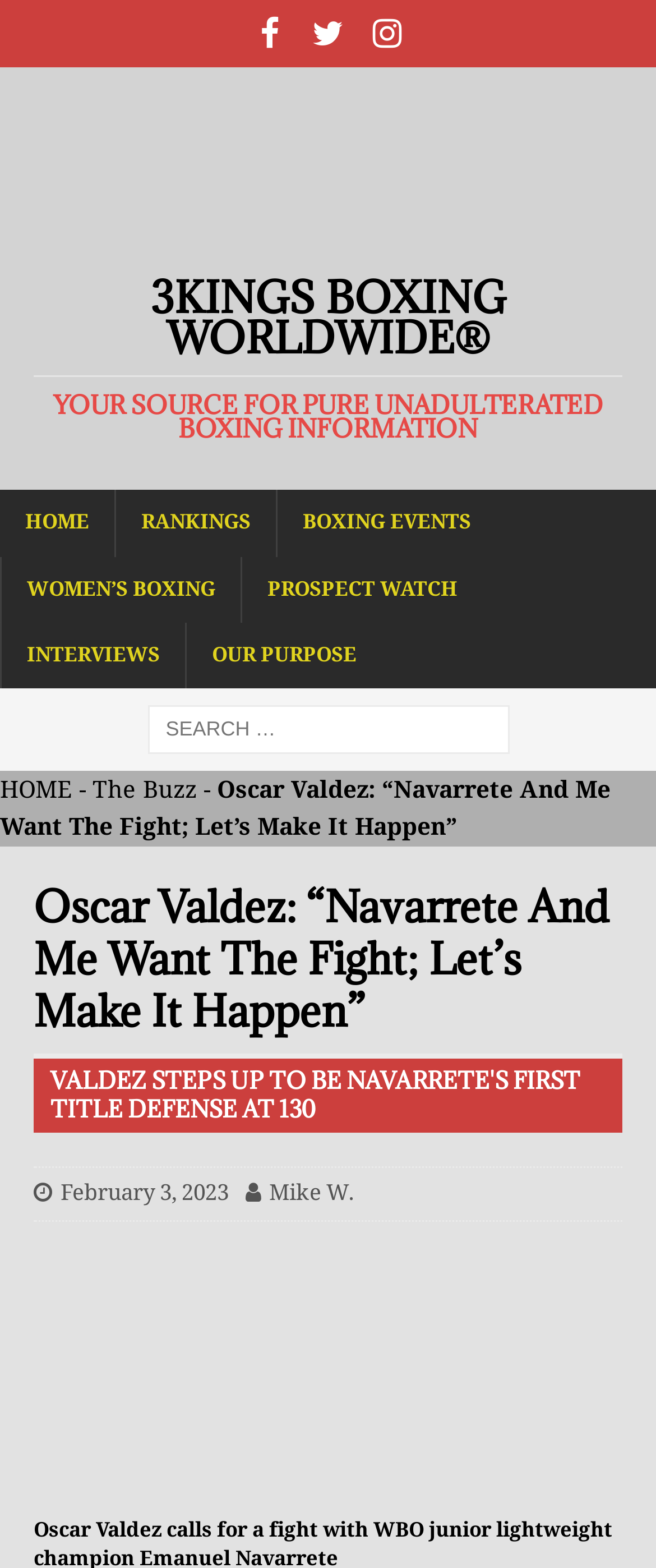Please determine the bounding box of the UI element that matches this description: February 3, 2023. The coordinates should be given as (top-left x, top-left y, bottom-right x, bottom-right y), with all values between 0 and 1.

[0.092, 0.752, 0.349, 0.769]